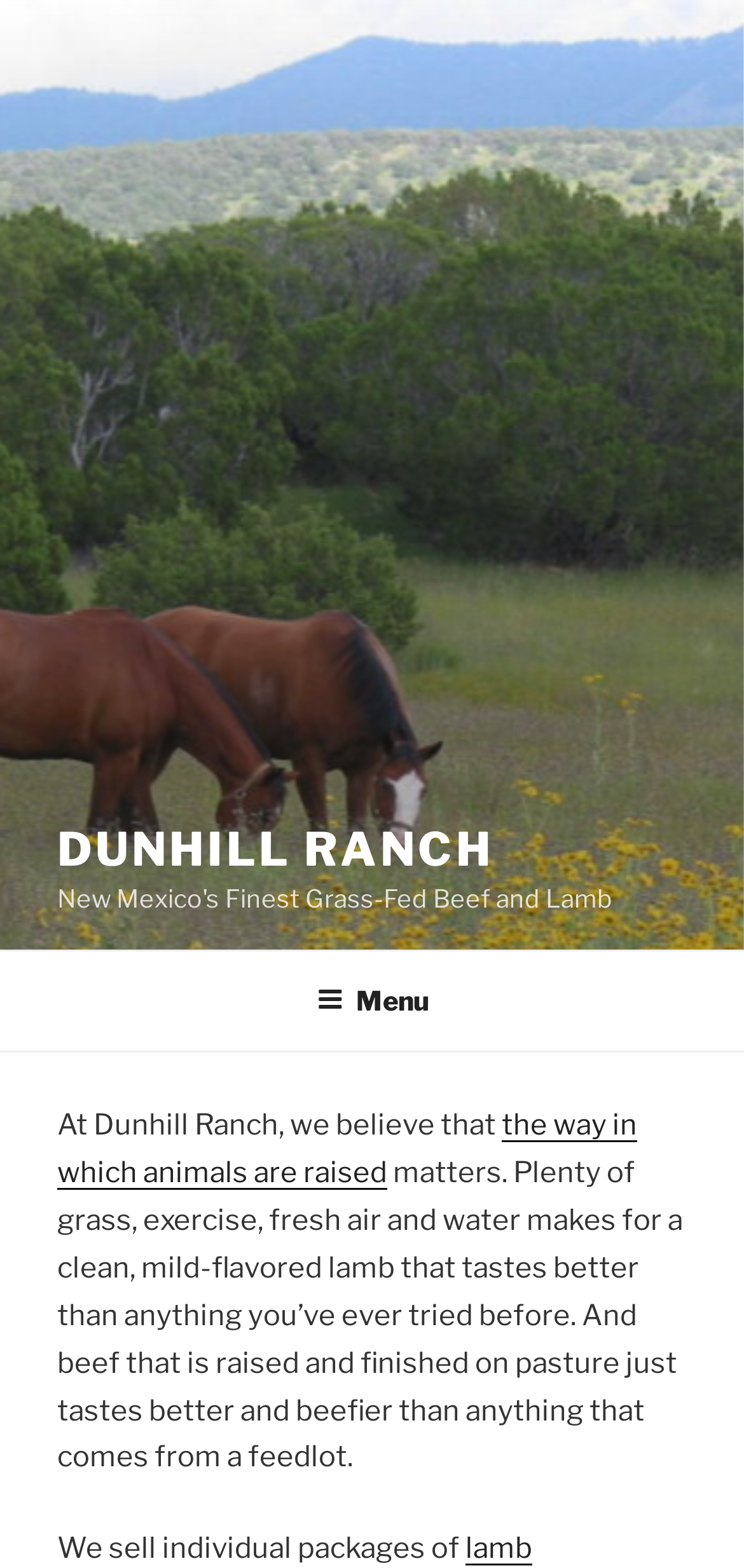Craft a detailed narrative of the webpage's structure and content.

The webpage is about Dunhill Ranch, a farm that specializes in grass-fed beef and lamb. At the top of the page, there is a link to "Skip to content" and a layout table that spans the entire width of the page. 

The main header, "DUNHILL RANCH", is prominently displayed in the top section of the page, with a link to the ranch's name. Below the header, there is a top menu navigation bar that stretches across the page. The menu has a button labeled "Menu" that, when expanded, reveals a dropdown list.

The main content of the page is divided into three paragraphs. The first paragraph starts with the text "At Dunhill Ranch, we believe that..." and continues to explain the importance of animal welfare and the benefits of grass-fed farming. The second paragraph describes the quality of the lamb and beef, mentioning that it tastes better than anything you've ever tried before. The third paragraph begins with "We sell individual packages of..." and provides a link to "lamb" products.

Throughout the page, there are no images, but the text is well-organized and easy to read. The overall structure of the page is simple and straightforward, with a clear focus on the ranch's mission and products.